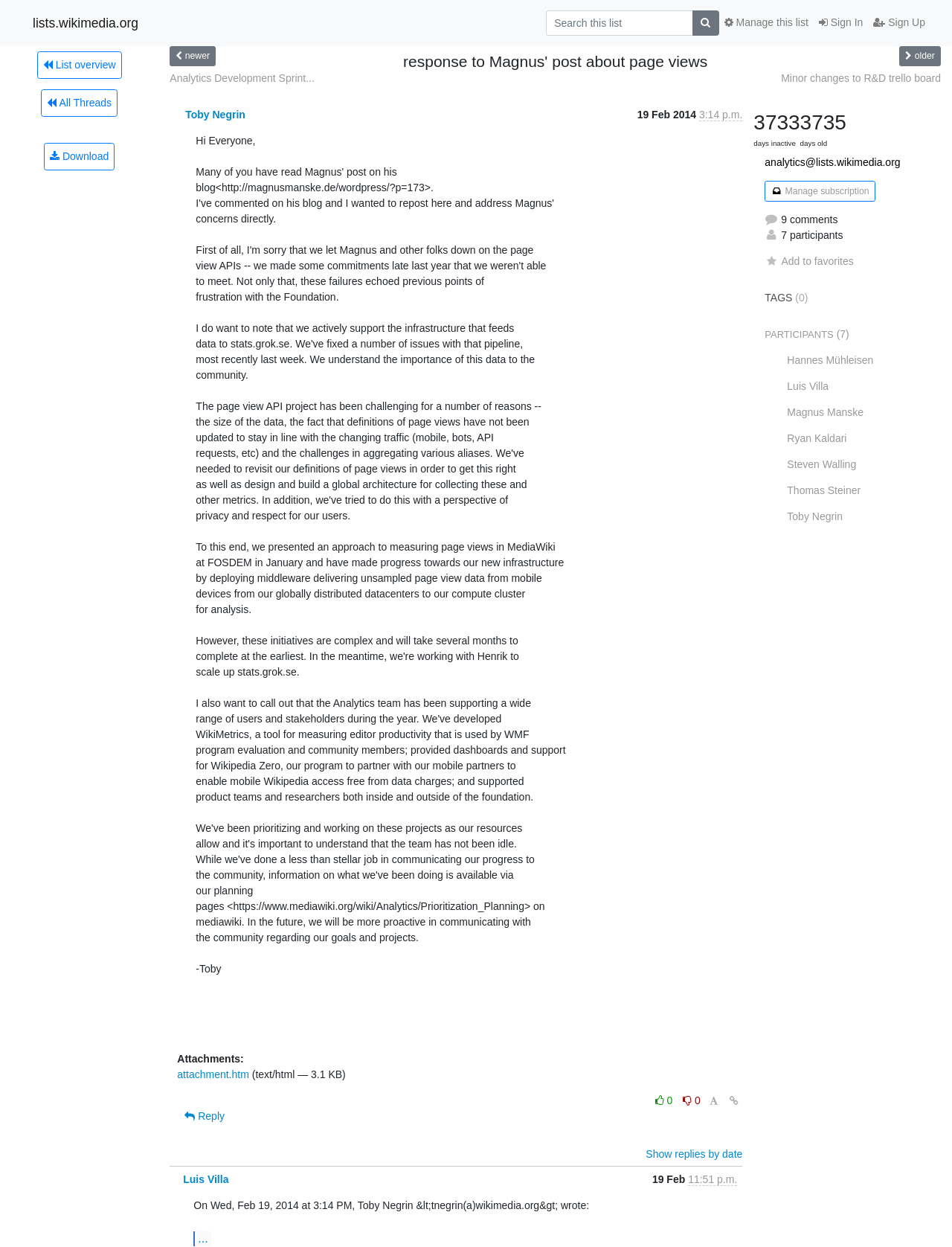Locate the bounding box coordinates of the clickable area needed to fulfill the instruction: "Search this list".

[0.573, 0.008, 0.728, 0.028]